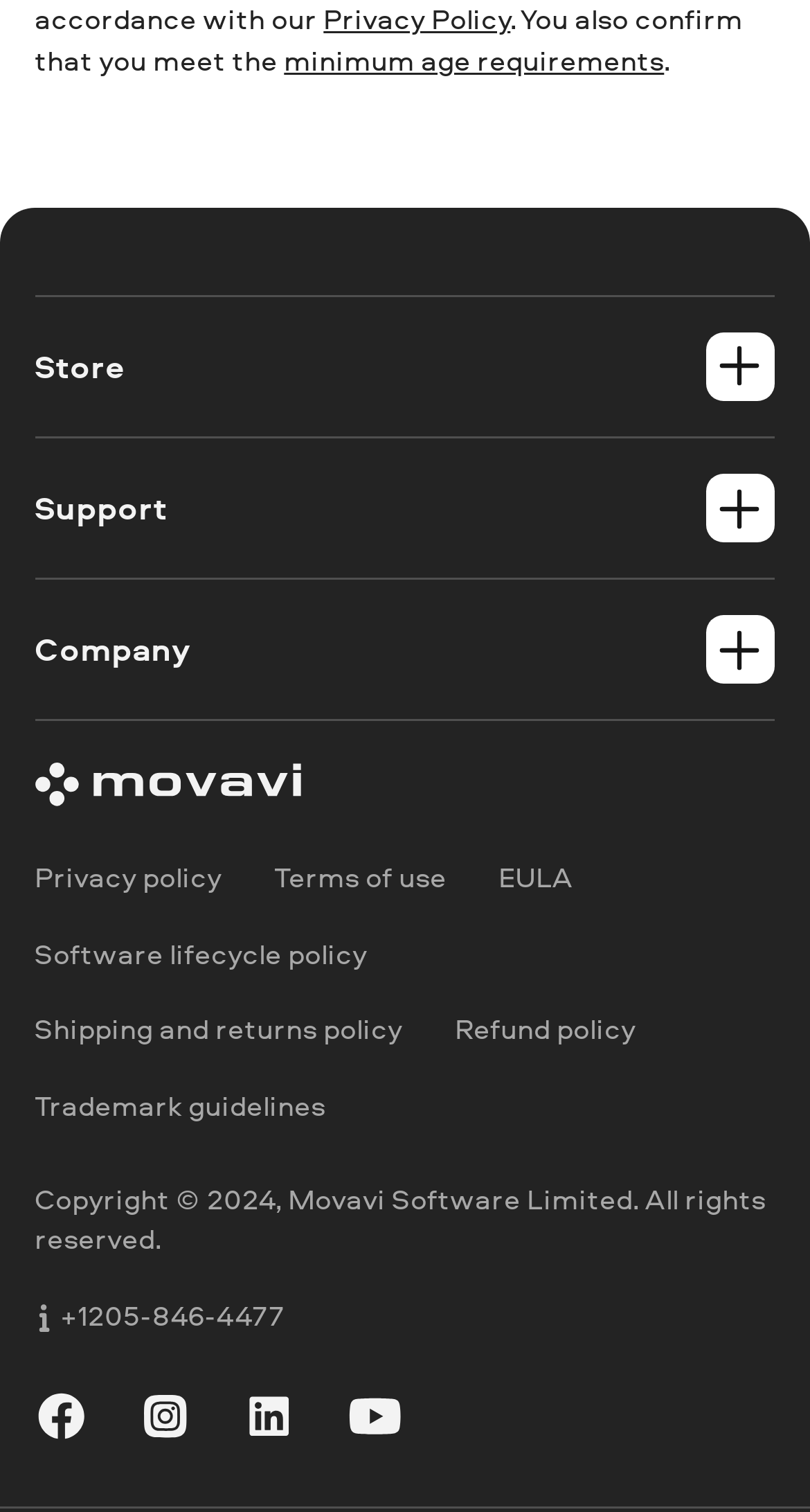Please specify the bounding box coordinates of the region to click in order to perform the following instruction: "Learn about minimum age requirements".

[0.351, 0.028, 0.82, 0.053]